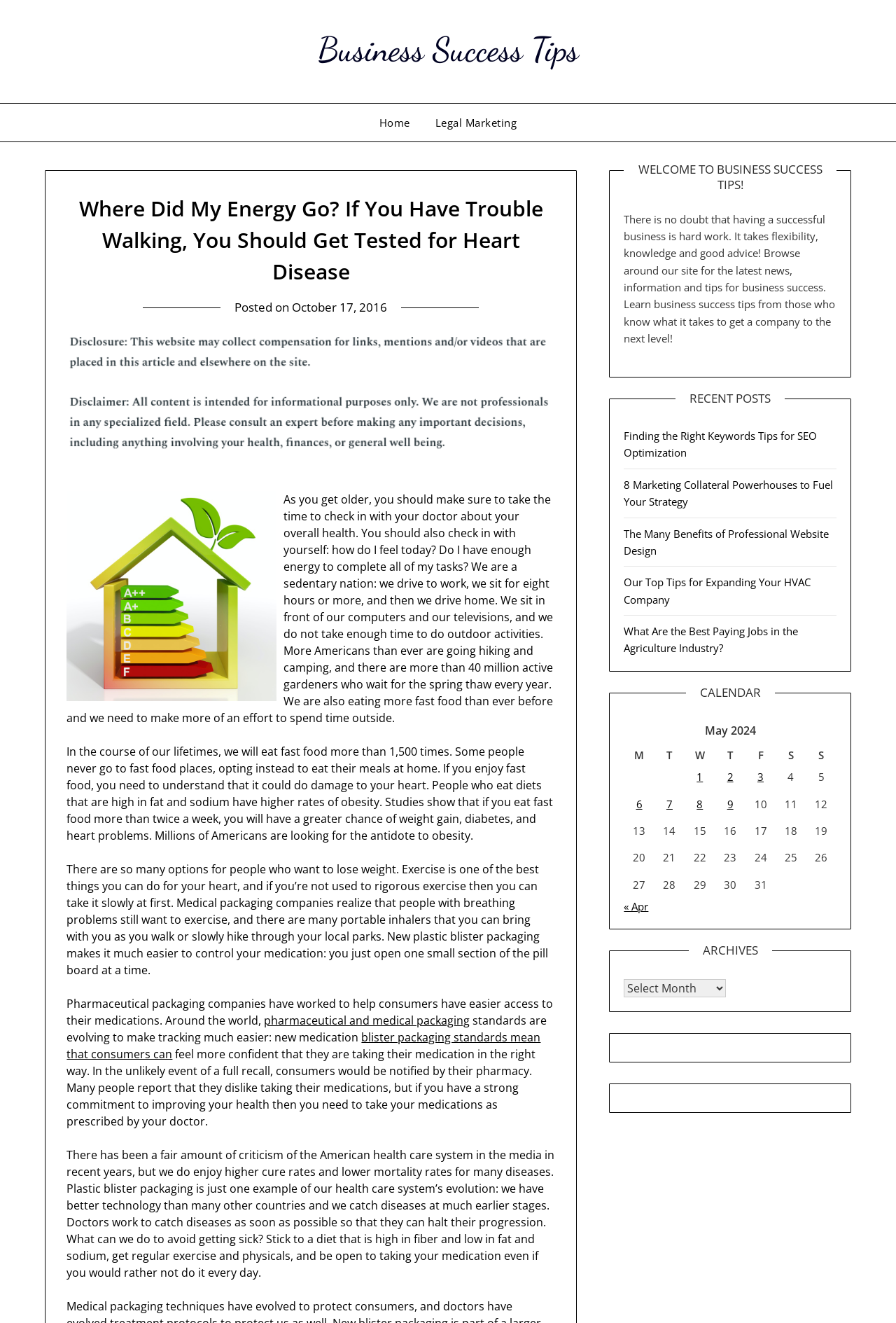Please answer the following question using a single word or phrase: 
What is the recommended diet for a healthy heart?

Low in fat and sodium